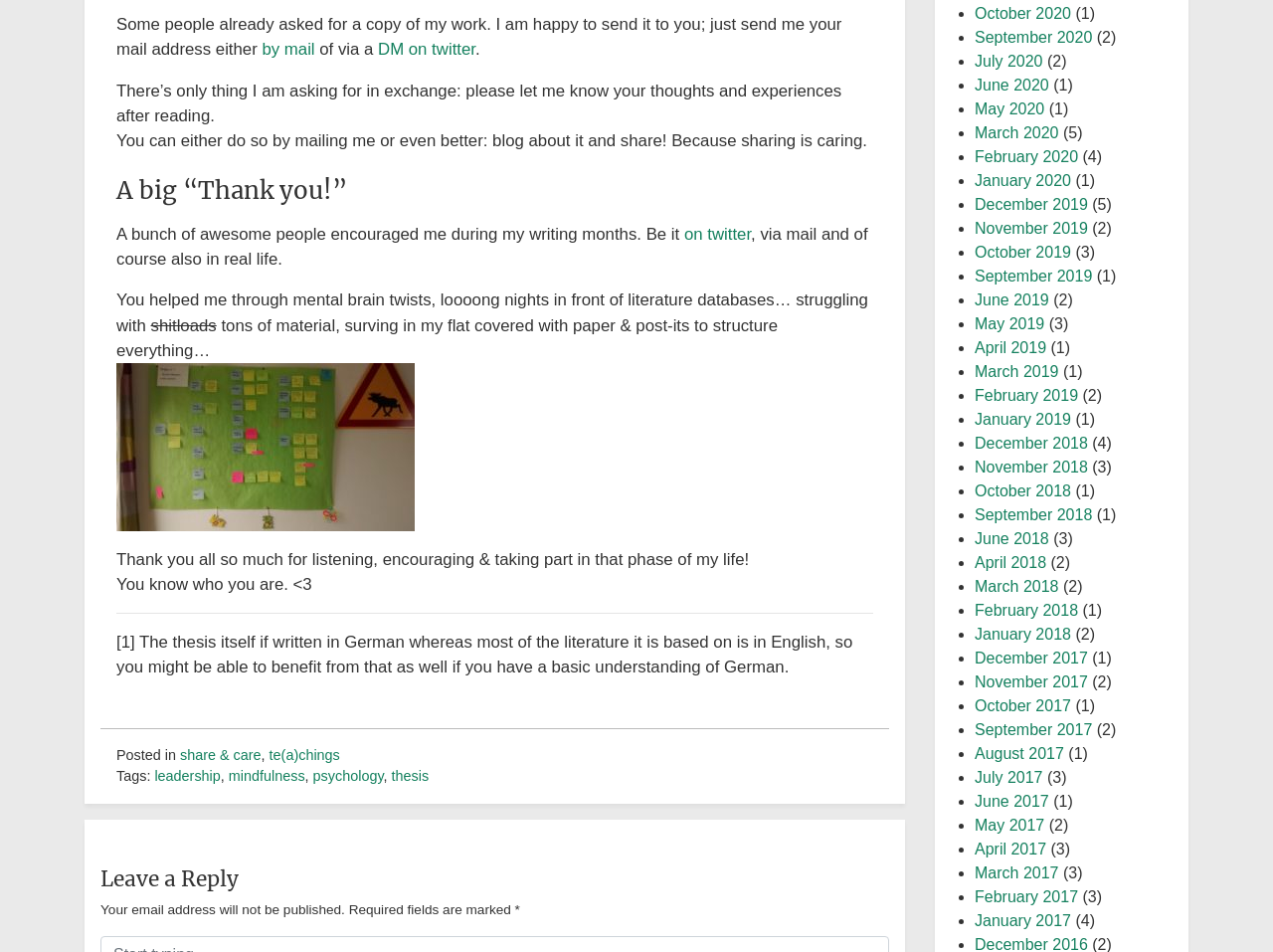What is the purpose of the separator?
Refer to the image and provide a one-word or short phrase answer.

separate sections